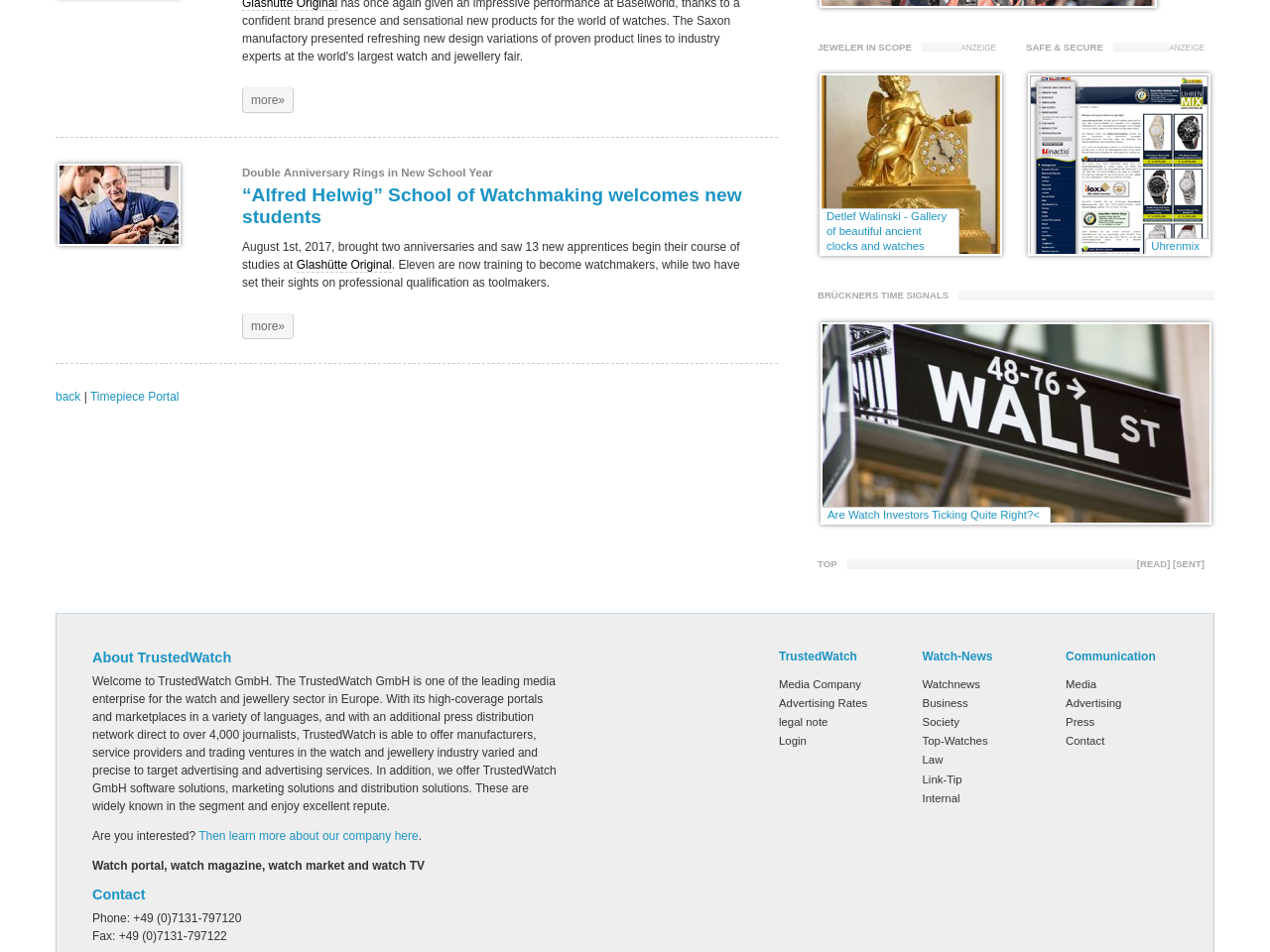Please identify the bounding box coordinates for the region that you need to click to follow this instruction: "Click on '“Alfred Helwig” School of Watchmaking welcomes new students'".

[0.044, 0.17, 0.144, 0.264]